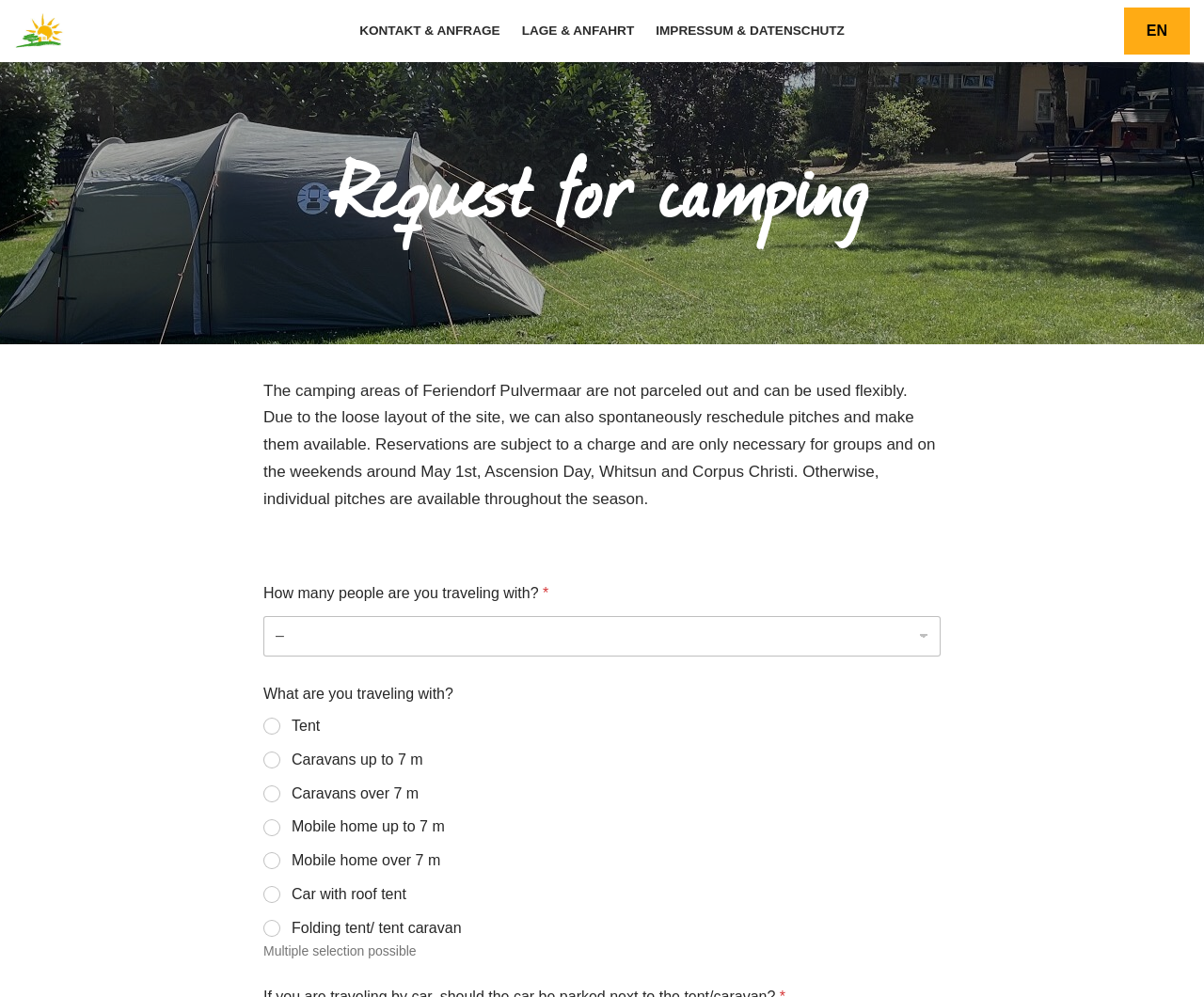Provide an in-depth caption for the contents of the webpage.

The webpage is about Enquire for Camping Feriendorf Pulvermaar. At the top left, there is a link "Zum Inhalt springen" (Jump to content) and a logo of Feriendorf Pulvermaar, which consists of a sun, a house, and a tree. 

On the top right, there is a navigation menu "Hauptmenü" (Main menu) with three links: "KONTAKT & ANFRAGE" (Contact & Inquiry), "LAGE & ANFAHRT" (Location & Directions), and "IMPRESSUM & DATENSCHUTZ" (Imprint & Data Protection). 

Below the navigation menu, there is a large image of a tent on a campsite with a guesthouse and a playground in the background. 

The main content of the webpage is a form for requesting a camping spot. The form has a heading "Request for camping" and a paragraph explaining the camping areas of Feriendorf Pulvermaar, including the flexibility of the site layout and the need for reservations for groups and on certain weekends. 

Below the explanatory text, there are two questions: "How many people are you traveling with?" with a combobox to select the number, and "What are you traveling with?" with seven radio buttons for different types of vehicles or accommodations, including tent, caravans, mobile homes, and car with roof tent. The user can select multiple options for the second question.